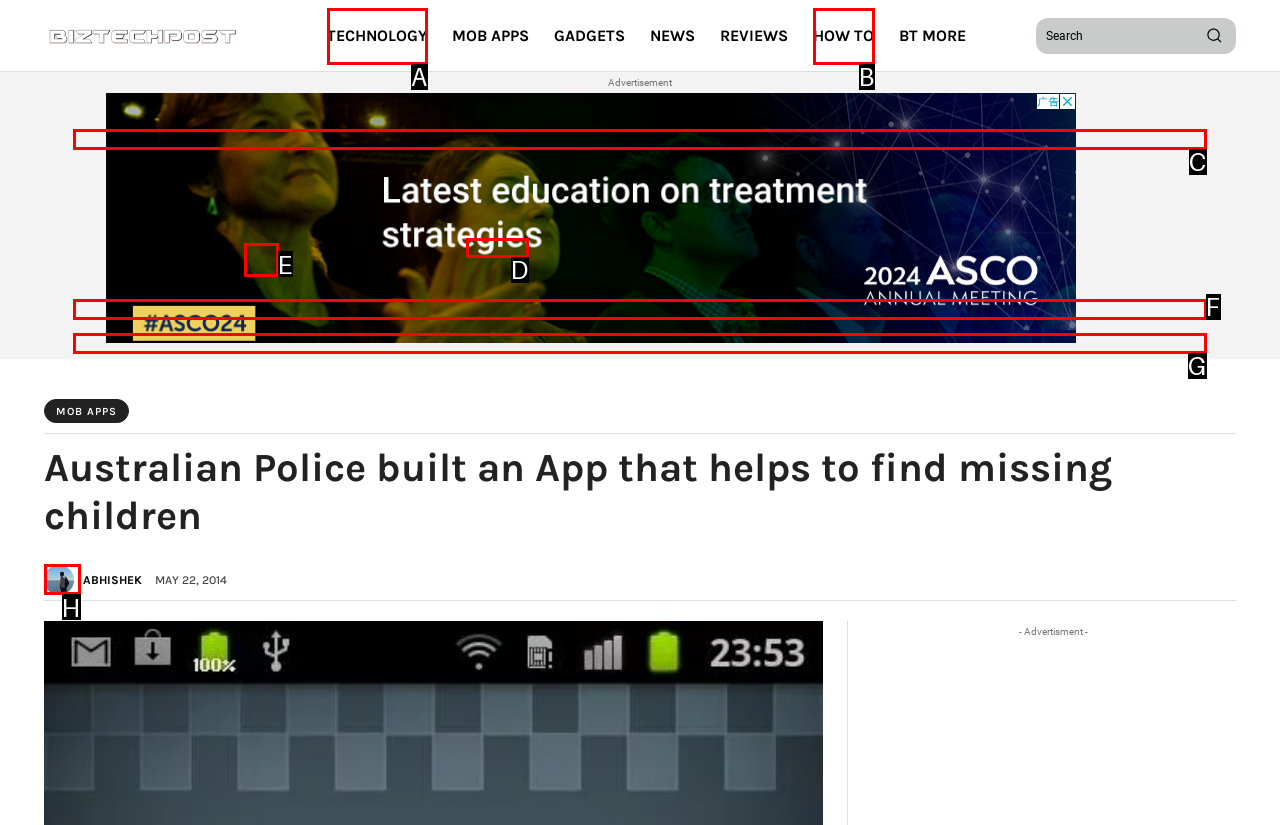Identify the HTML element that best fits the description: BT More. Respond with the letter of the corresponding element.

G